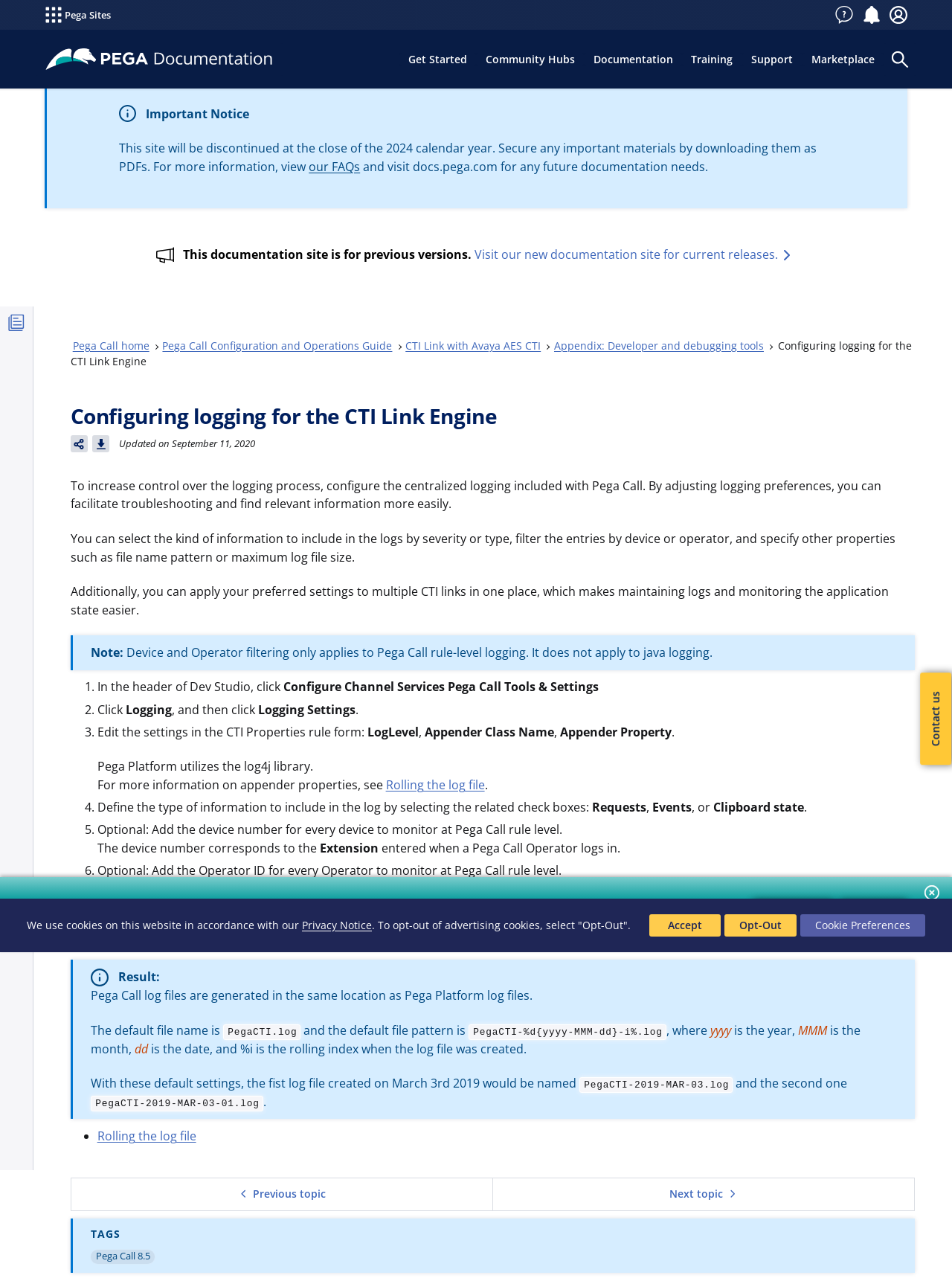Please identify the bounding box coordinates of the element on the webpage that should be clicked to follow this instruction: "Visit our new documentation site for current releases". The bounding box coordinates should be given as four float numbers between 0 and 1, formatted as [left, top, right, bottom].

[0.496, 0.192, 0.836, 0.205]